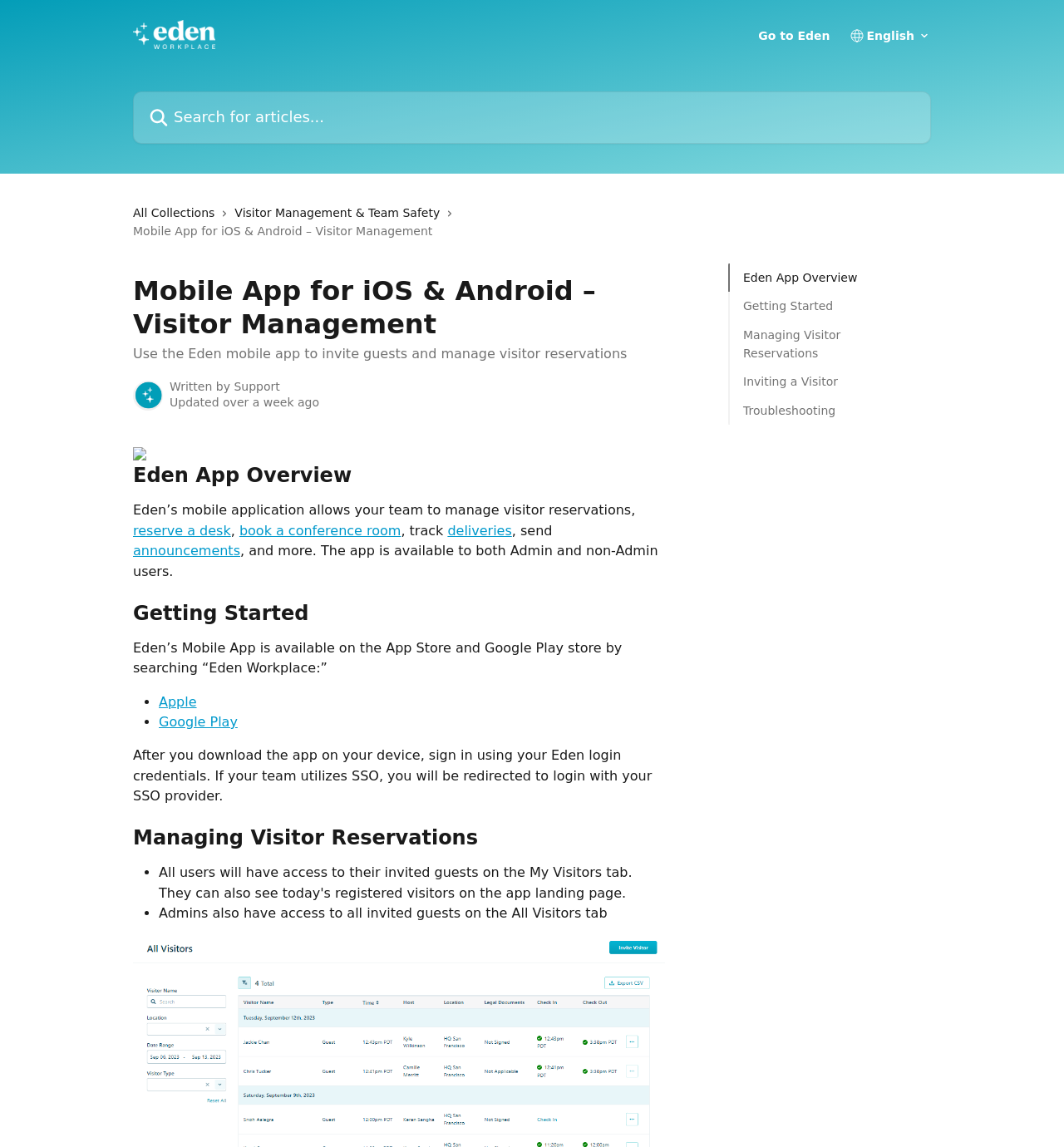Pinpoint the bounding box coordinates for the area that should be clicked to perform the following instruction: "Read about Eden App Overview".

[0.698, 0.234, 0.862, 0.25]